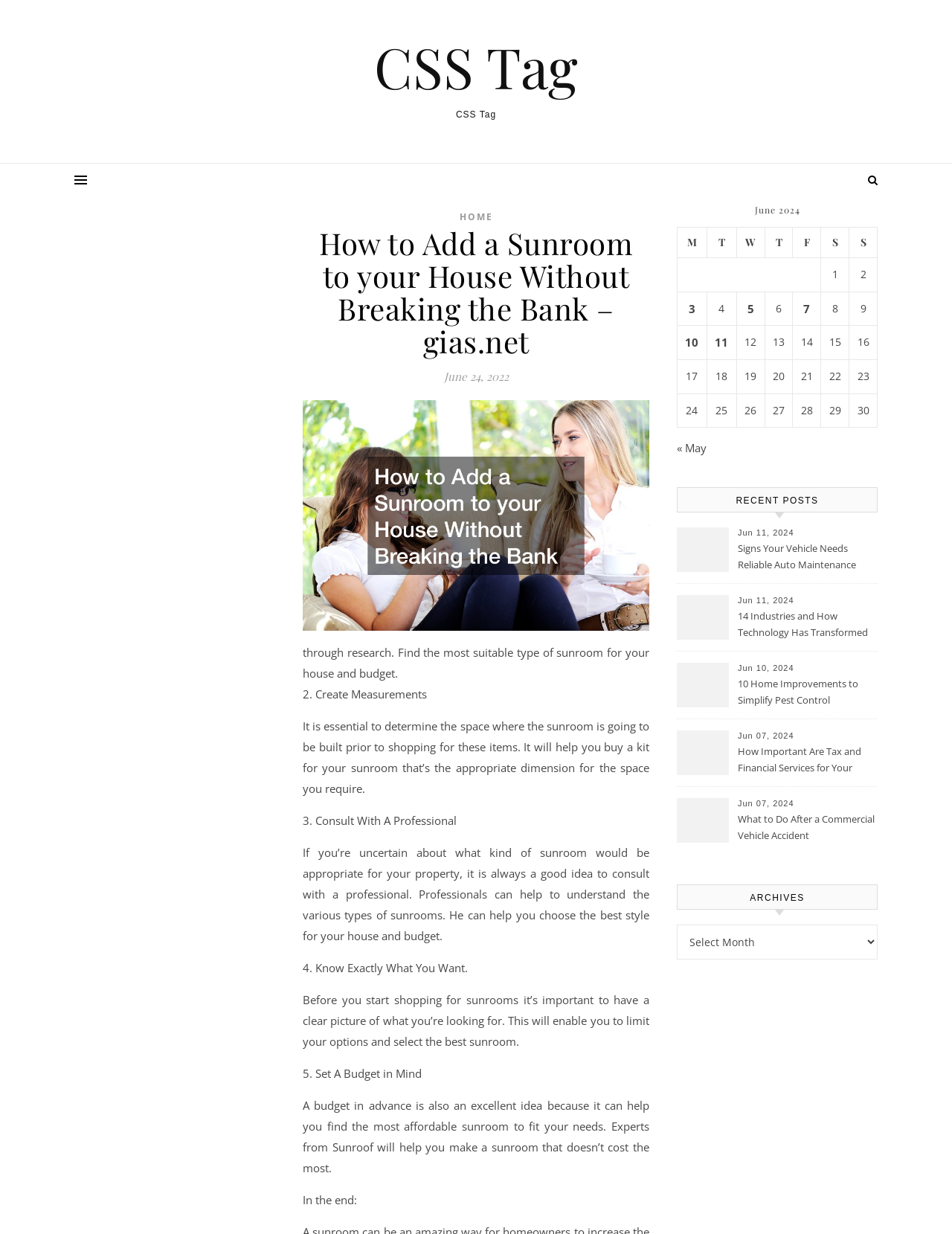Identify and extract the main heading of the webpage.

How to Add a Sunroom to your House Without Breaking the Bank – gias.net